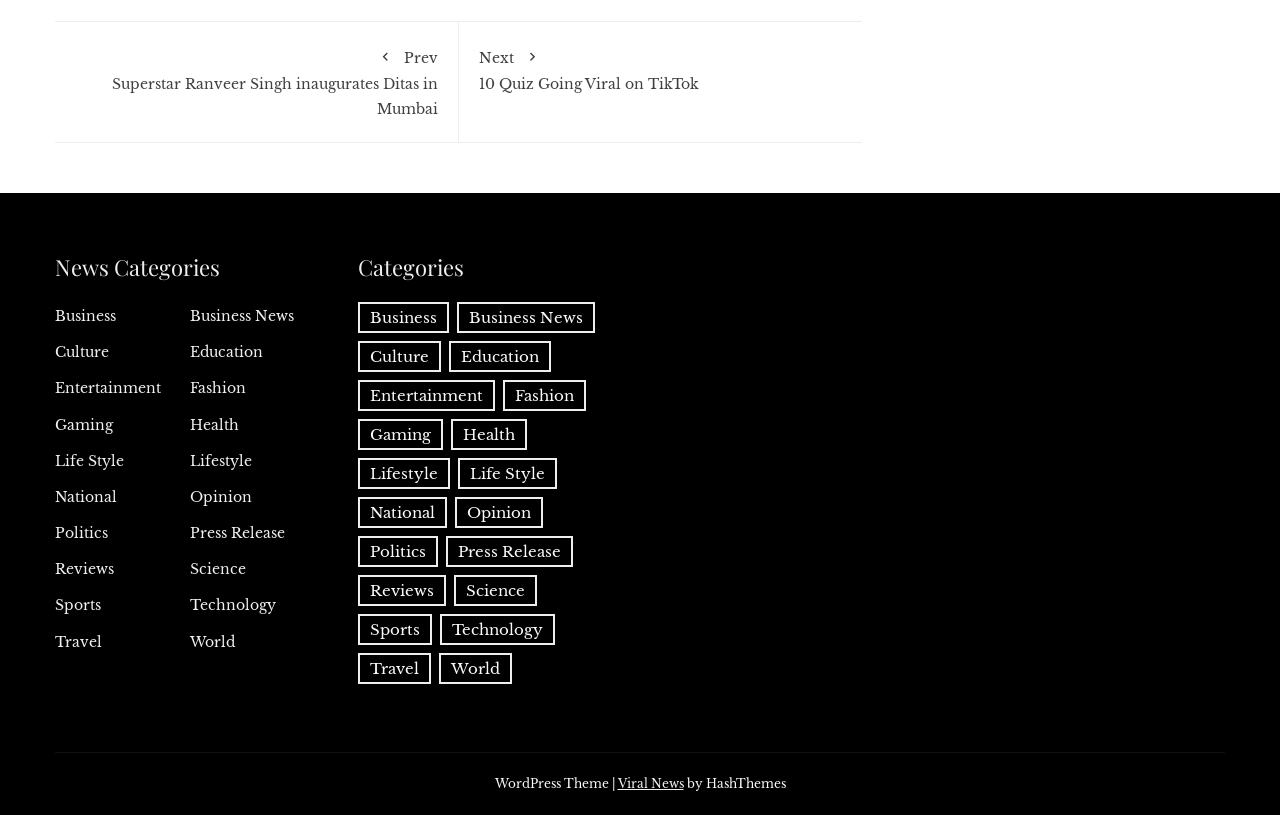Are there any links to previous or next articles?
Using the image as a reference, answer the question with a short word or phrase.

Yes